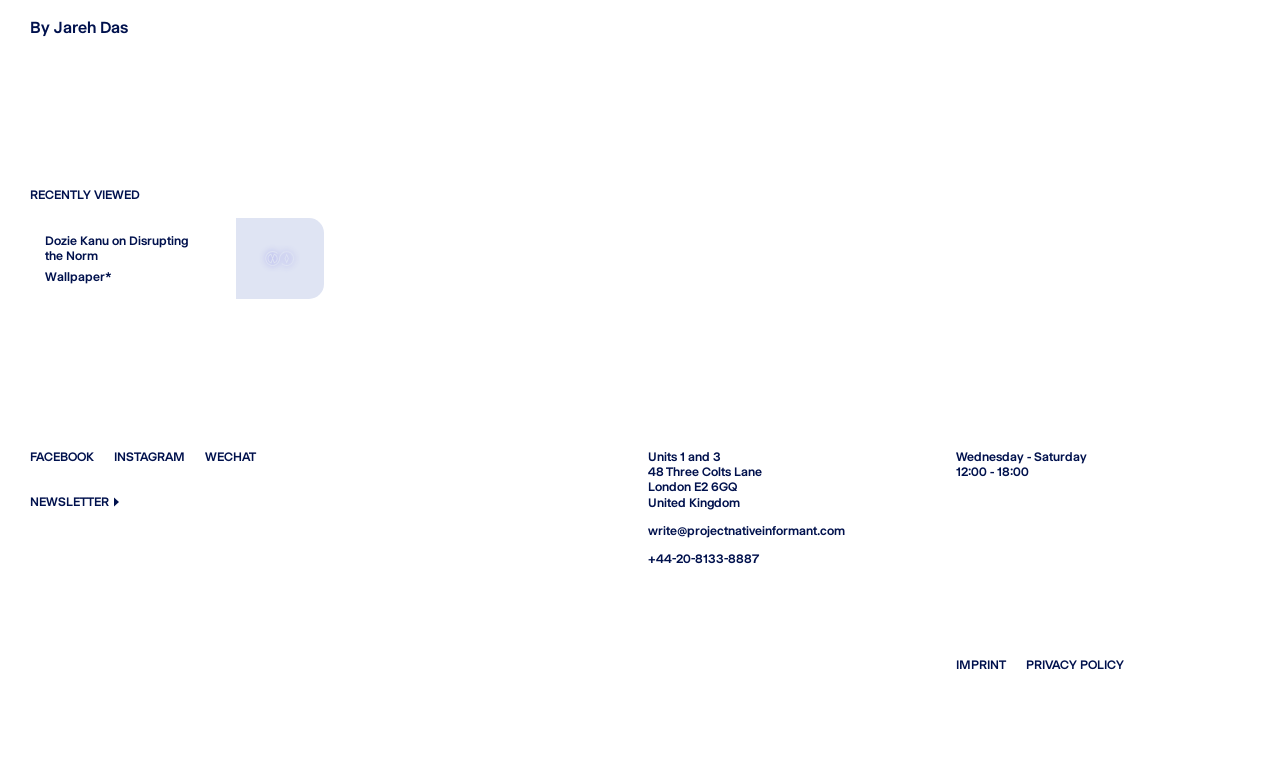Please identify the bounding box coordinates for the region that you need to click to follow this instruction: "Visit Dozie Kanu on Disrupting the Norm Wallpaper".

[0.023, 0.286, 0.253, 0.392]